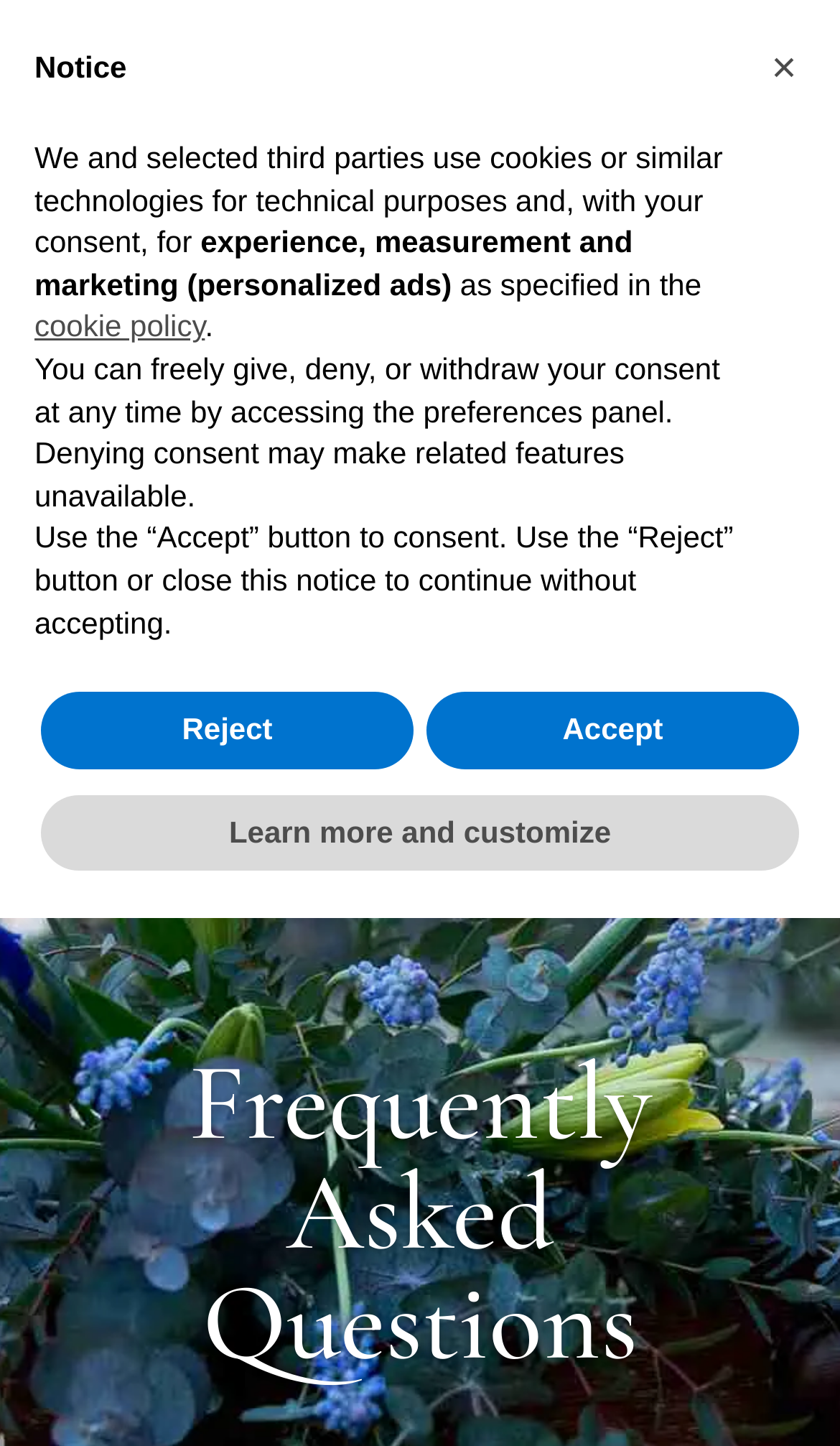Answer the question with a brief word or phrase:
What is the topic of the notice section?

Cookies and consent